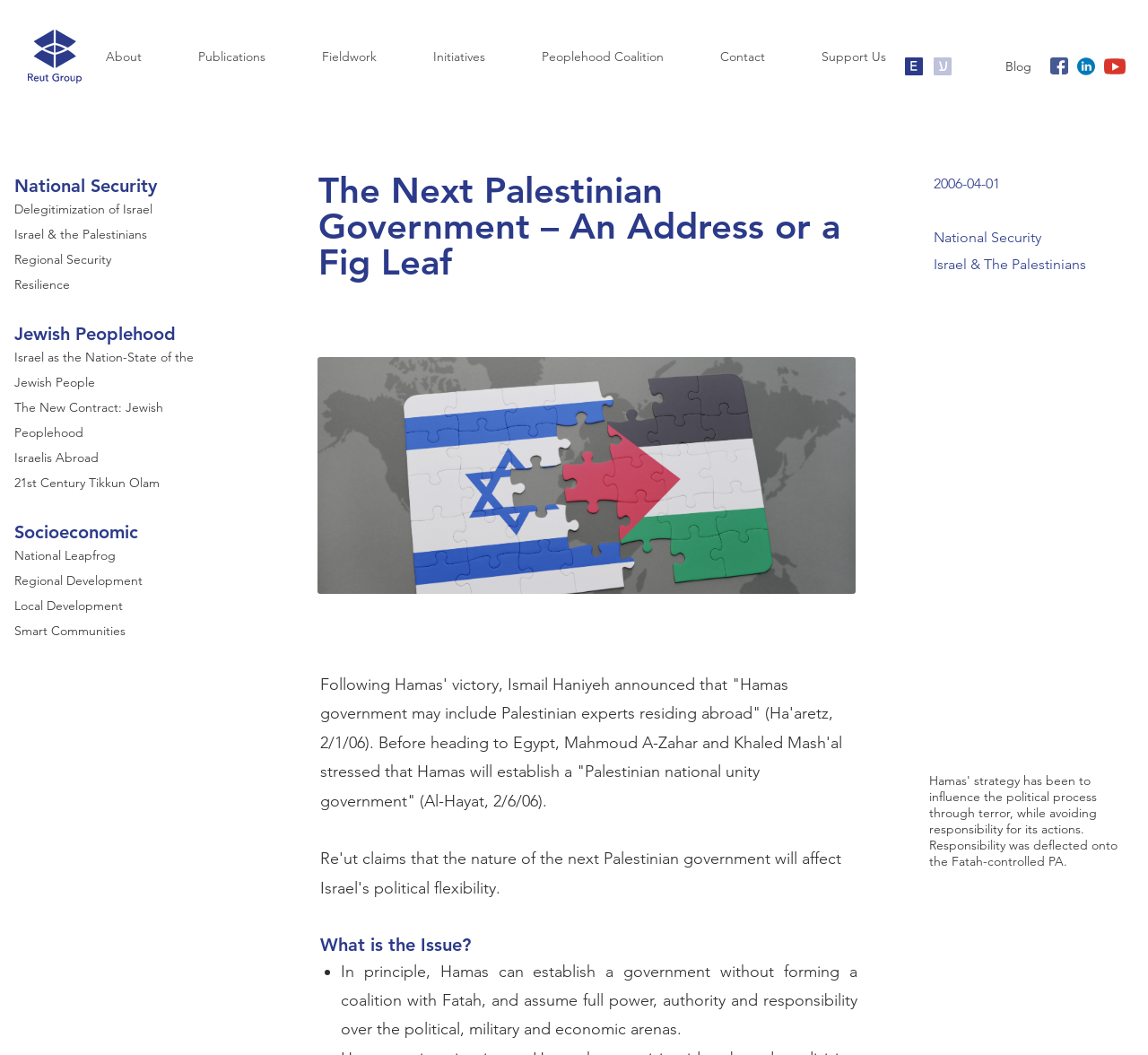Kindly determine the bounding box coordinates of the area that needs to be clicked to fulfill this instruction: "Go to About page".

[0.08, 0.032, 0.161, 0.075]